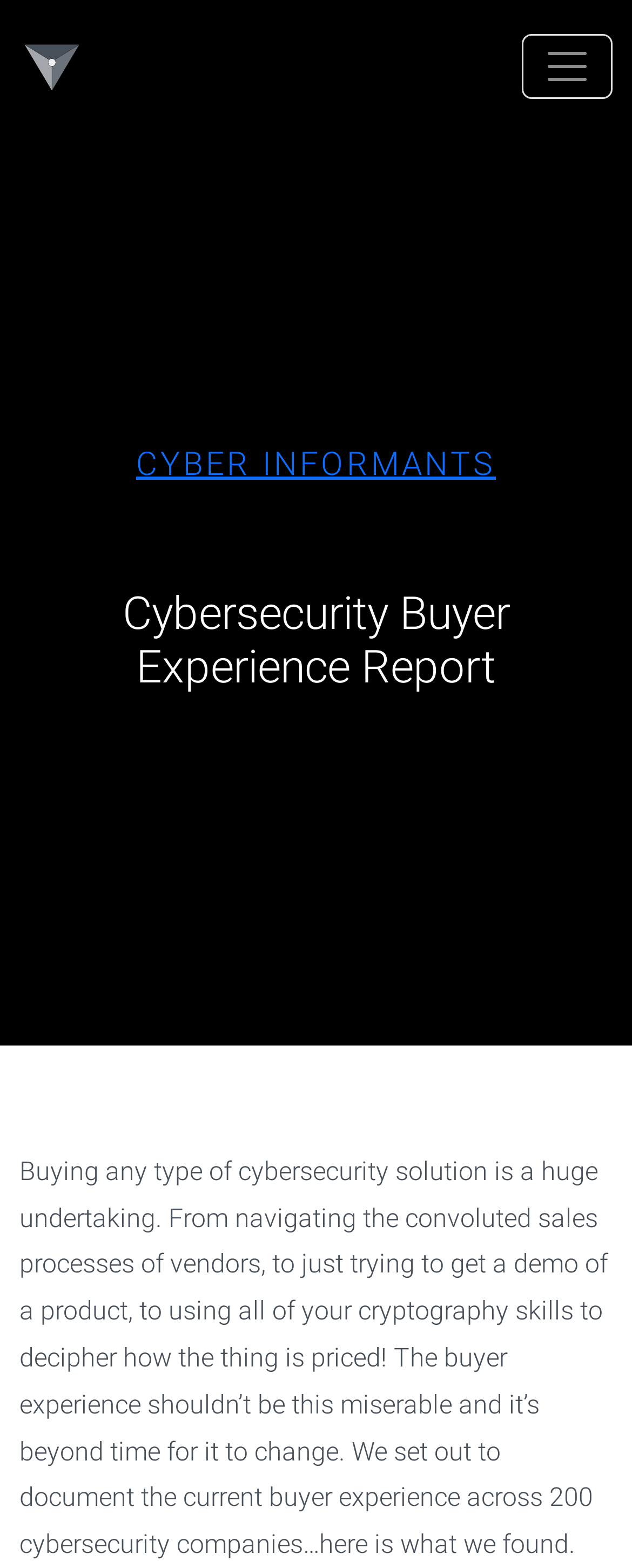Identify the first-level heading on the webpage and generate its text content.

Cybersecurity Buyer Experience Report